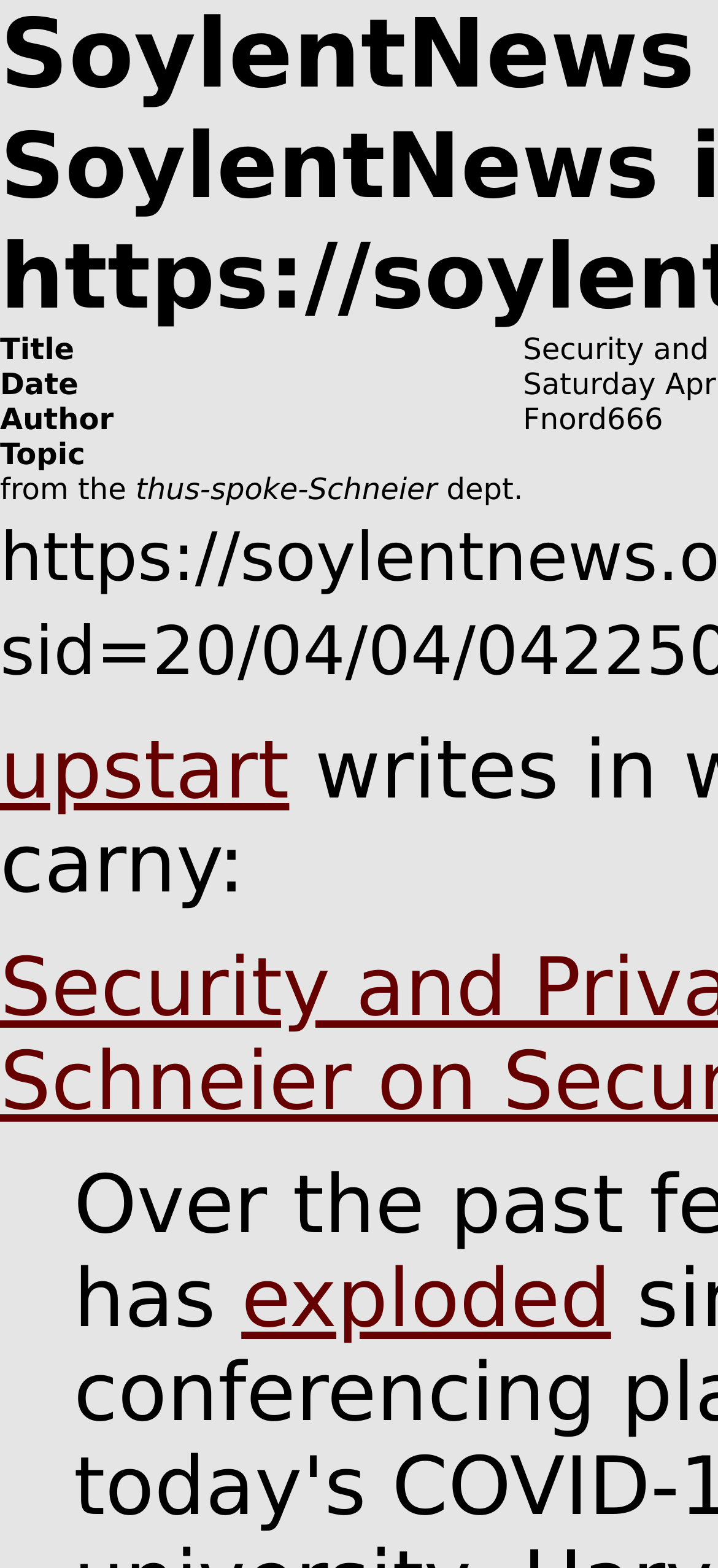Respond with a single word or short phrase to the following question: 
What is the text next to 'Topic'?

from the thus-spoke-Schneier dept.